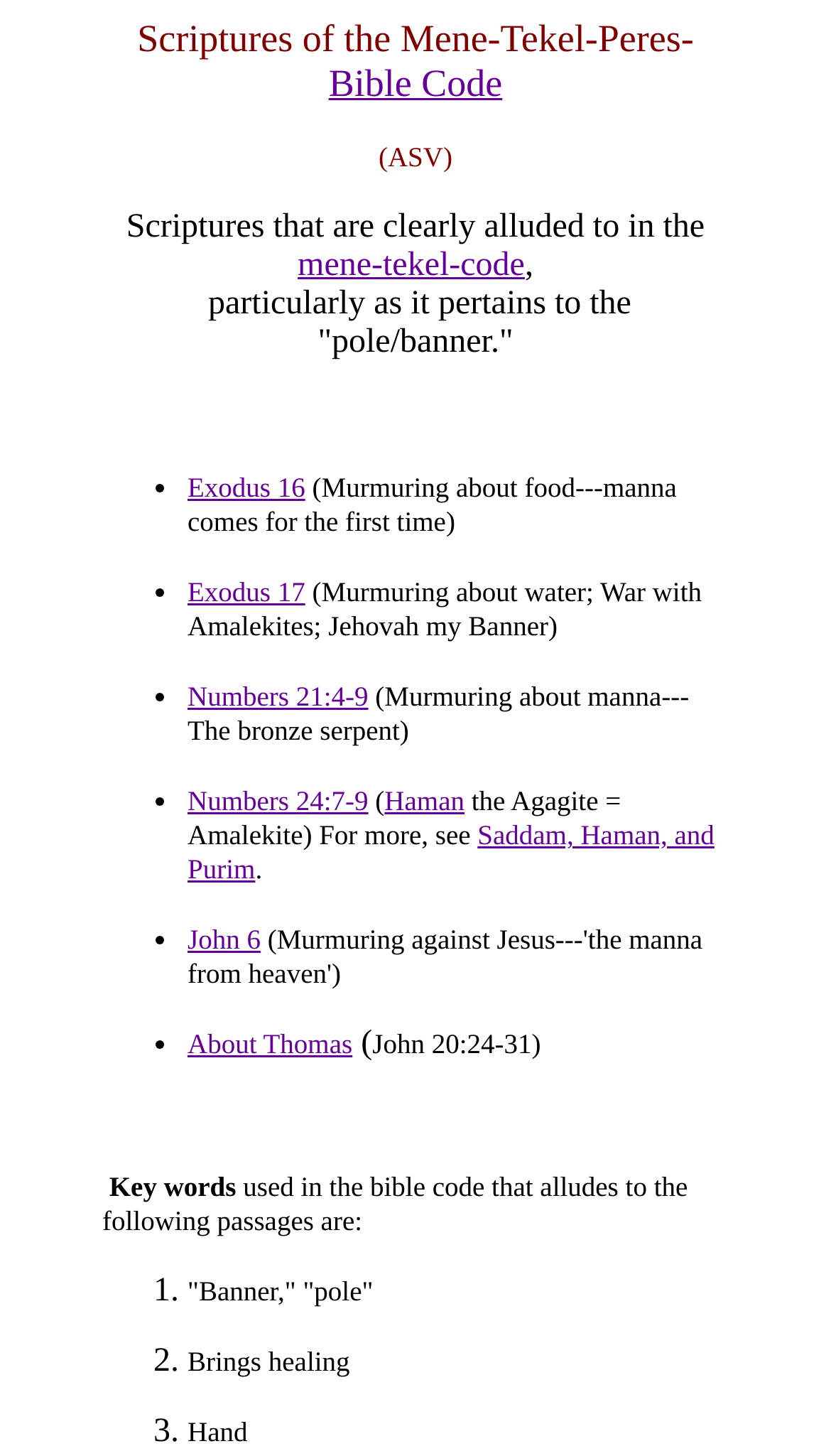Determine the bounding box coordinates for the area you should click to complete the following instruction: "Read about 'Haman' in the bible code".

[0.463, 0.539, 0.559, 0.561]